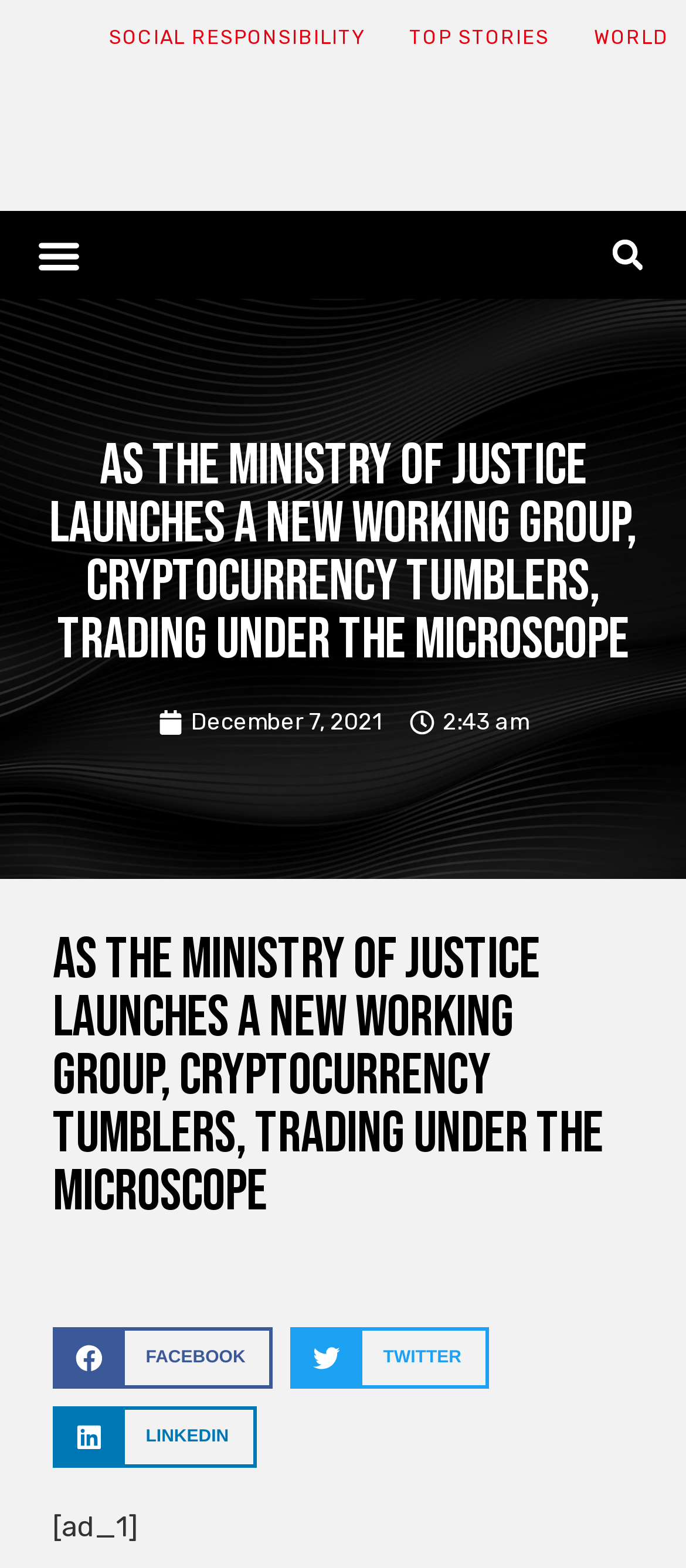Identify the bounding box for the element characterized by the following description: "Social responsibility".

[0.159, 0.013, 0.533, 0.035]